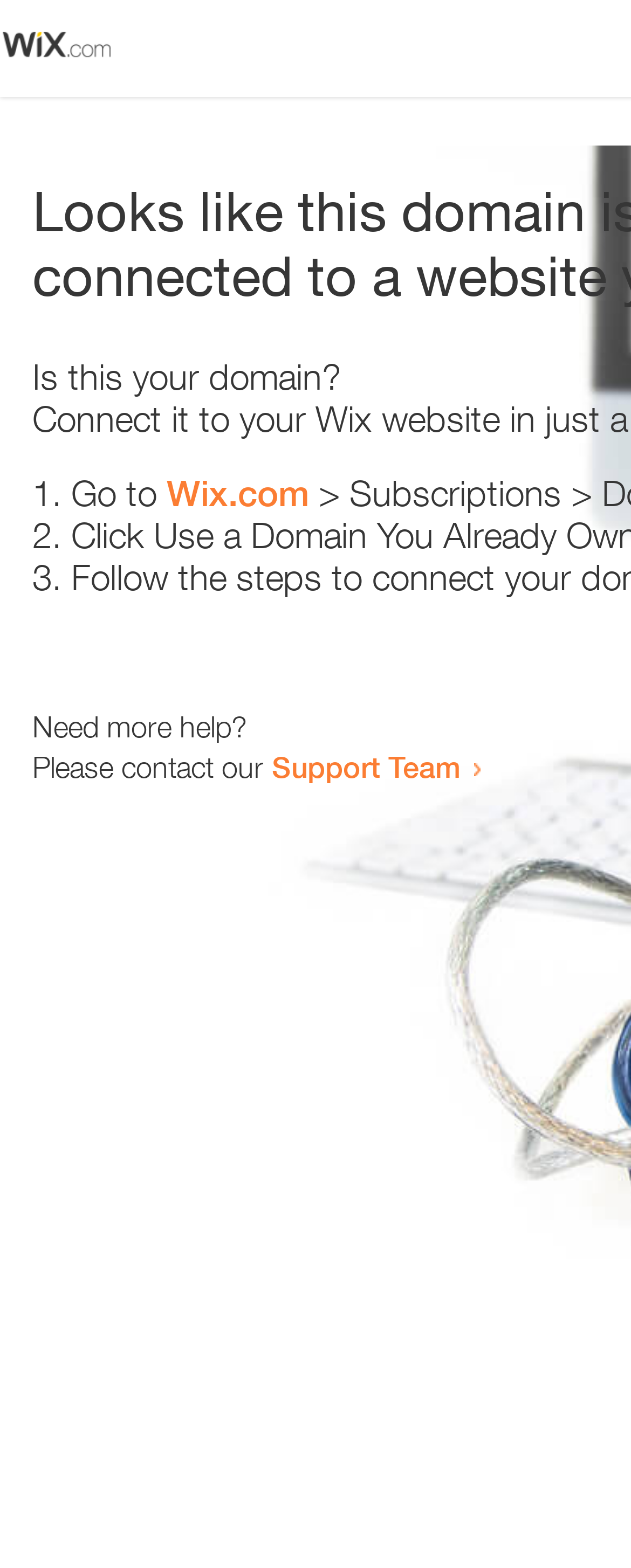Is there an image on the webpage?
Refer to the image and provide a one-word or short phrase answer.

Yes